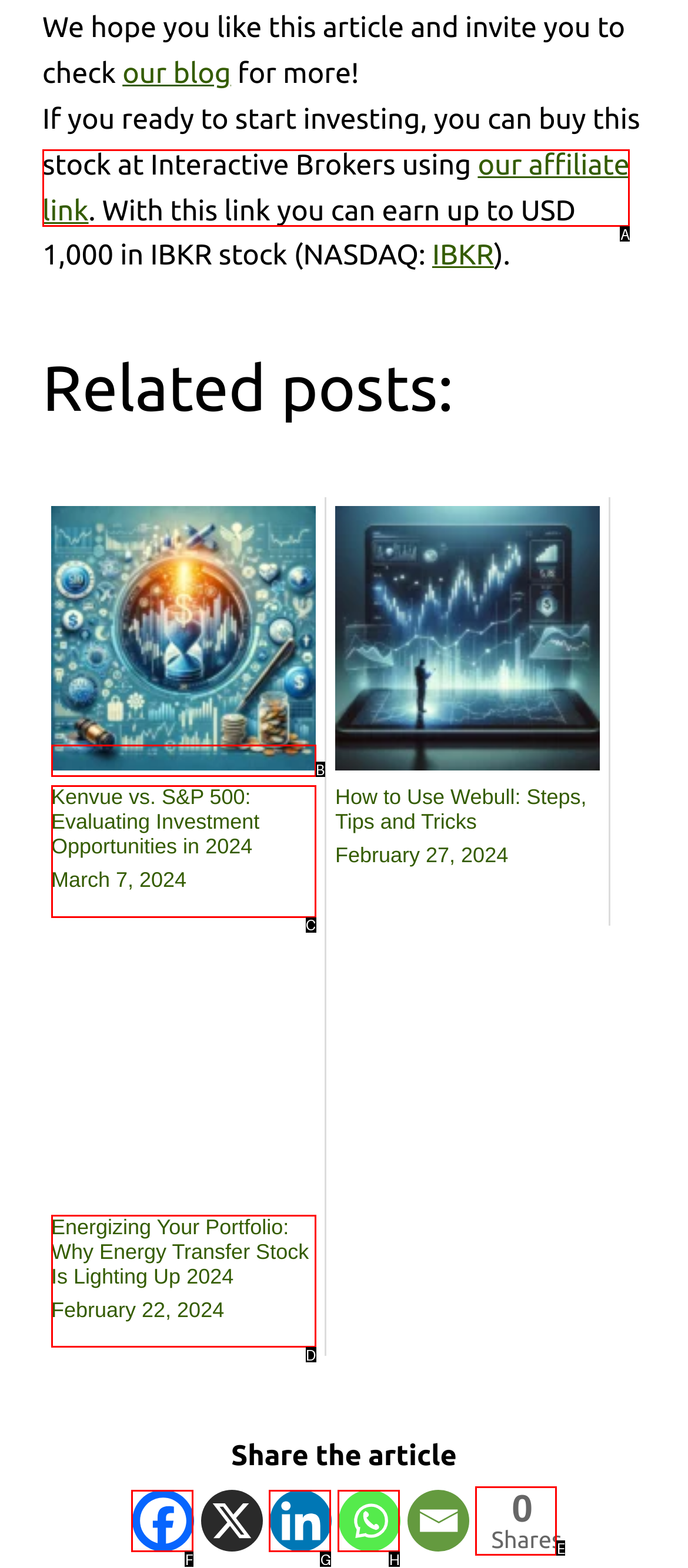Using the provided description: our affiliate link, select the most fitting option and return its letter directly from the choices.

A